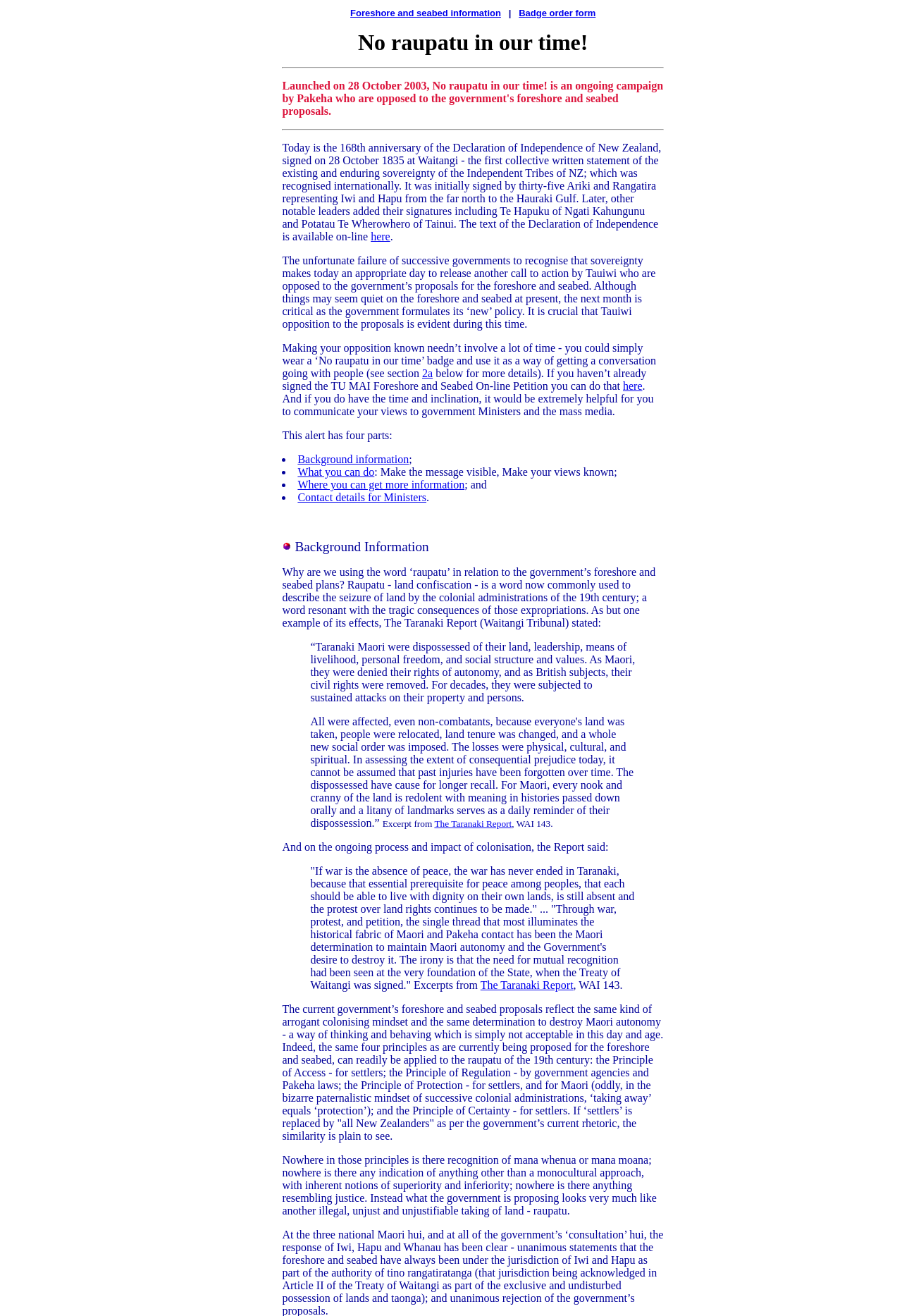Determine the bounding box coordinates for the clickable element required to fulfill the instruction: "Send an email to info@arcanasolutions.com". Provide the coordinates as four float numbers between 0 and 1, i.e., [left, top, right, bottom].

None